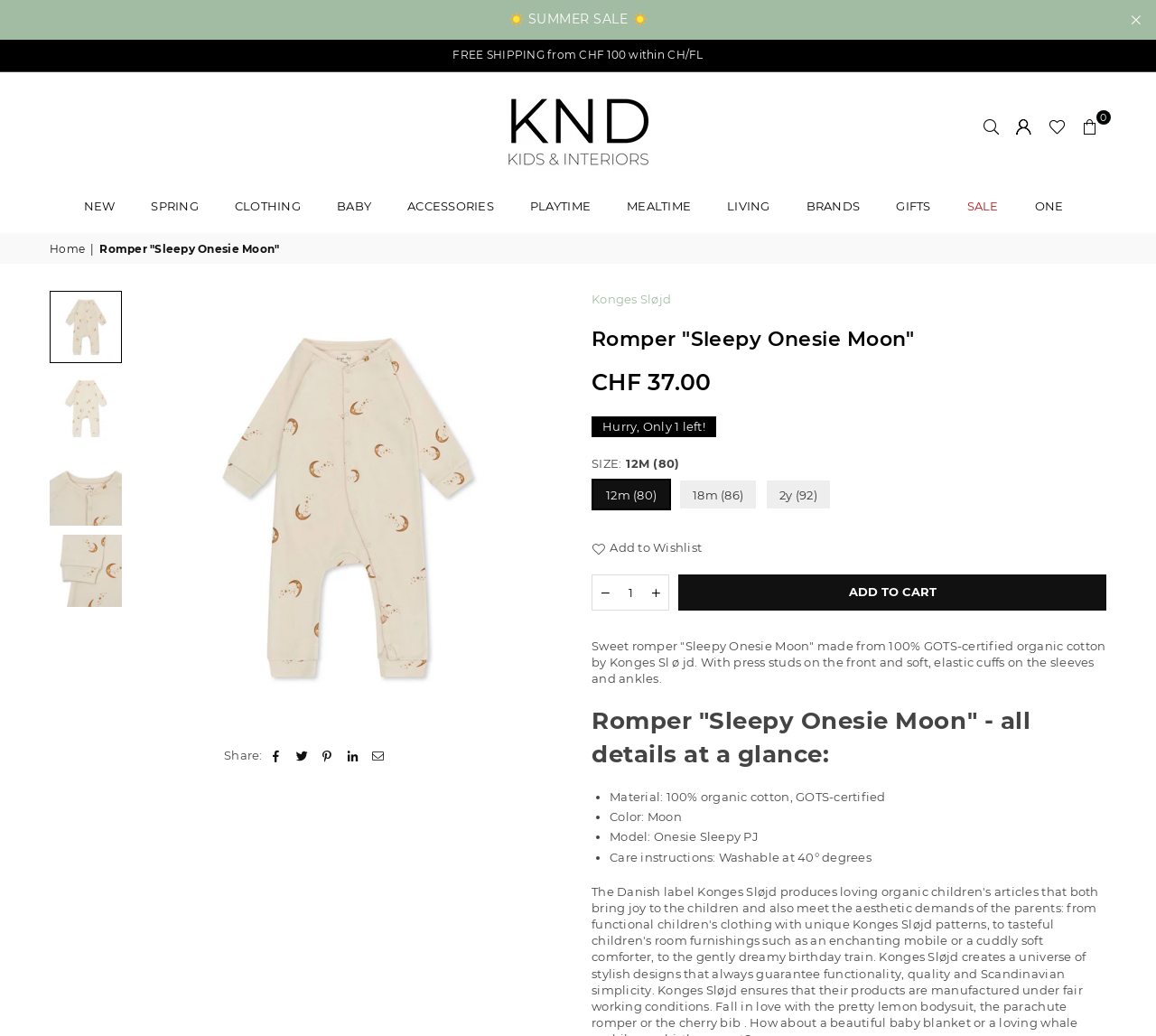Please specify the bounding box coordinates of the clickable region necessary for completing the following instruction: "Click on the 'Previous' button". The coordinates must consist of four float numbers between 0 and 1, i.e., [left, top, right, bottom].

[0.121, 0.475, 0.148, 0.506]